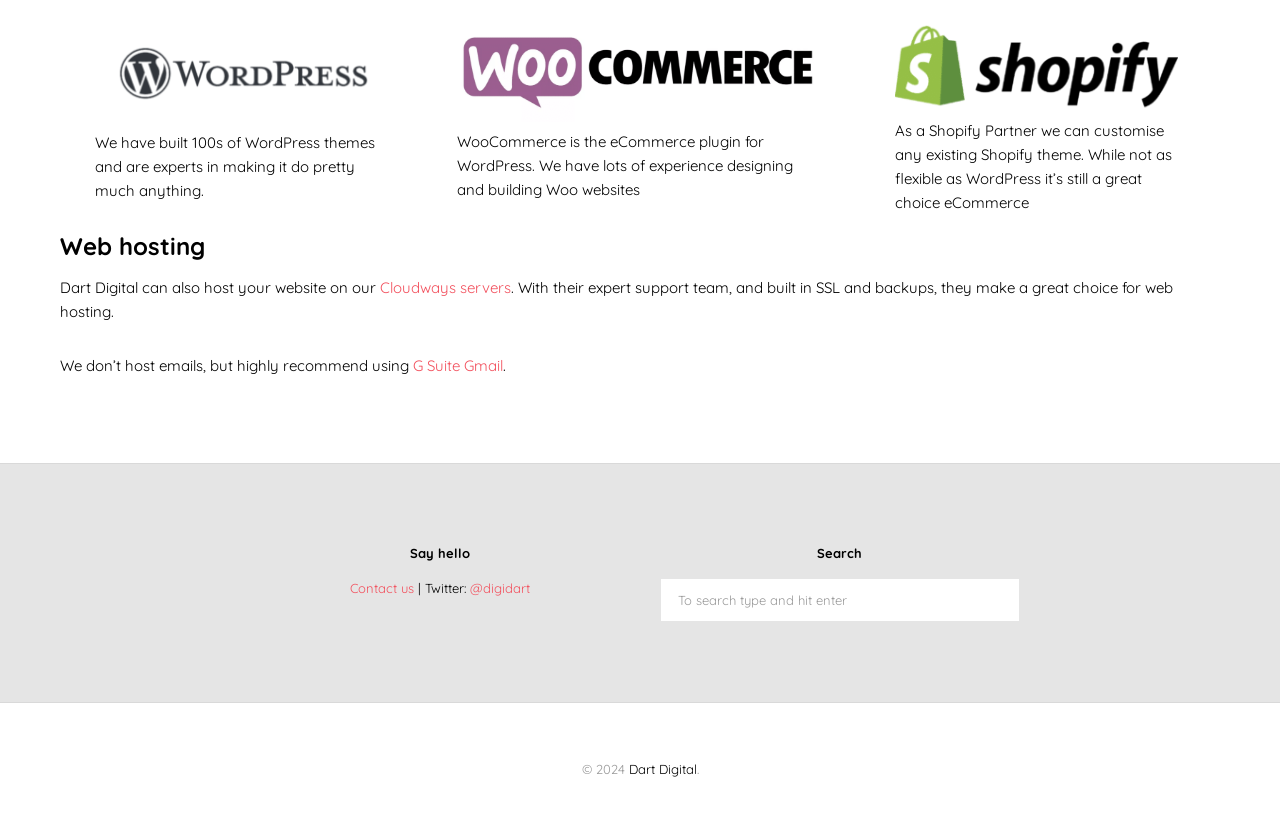For the element described, predict the bounding box coordinates as (top-left x, top-left y, bottom-right x, bottom-right y). All values should be between 0 and 1. Element description: Ishita Kamra

None